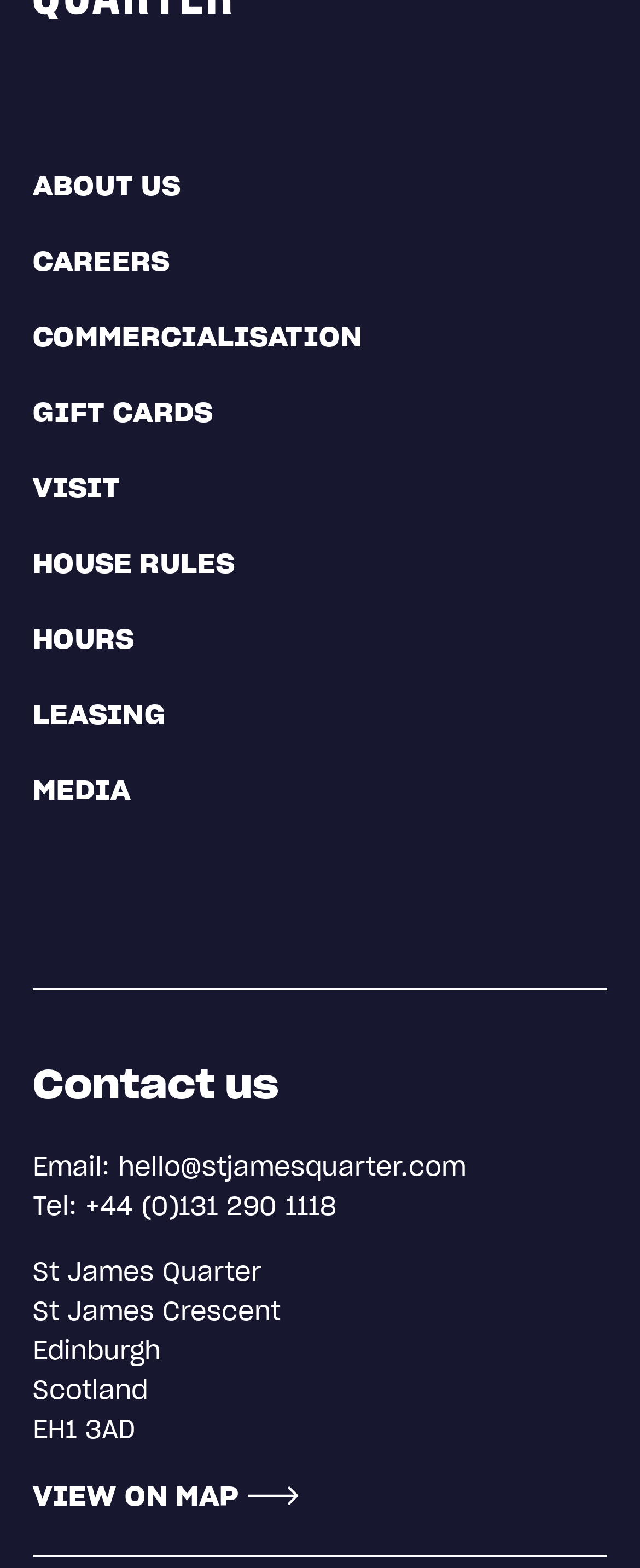Please answer the following question using a single word or phrase: 
What can be done on the 'VISIT' page?

Unknown